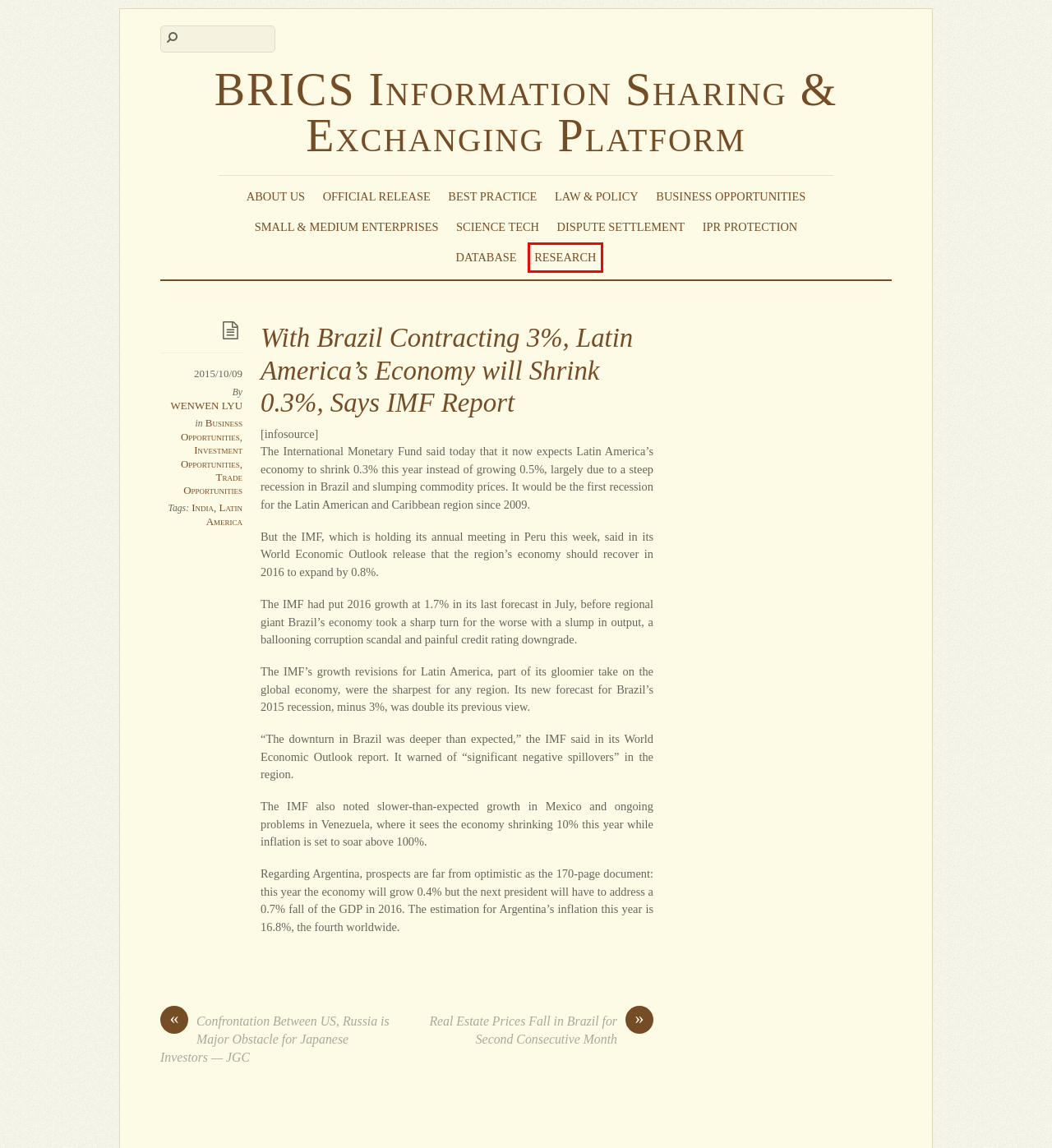Examine the screenshot of a webpage with a red rectangle bounding box. Select the most accurate webpage description that matches the new webpage after clicking the element within the bounding box. Here are the candidates:
A. BRICS Information Sharing & Exchanging Platform
B. Policies & Cooperation for SMEs – BRICS Information Sharing & Exchanging Platform
C. Science & Technology – BRICS Information Sharing & Exchanging Platform
D. Research Papers – BRICS Information Sharing & Exchanging Platform
E. IPR Protection – BRICS Information Sharing & Exchanging Platform
F. Investment Opportunities – BRICS Information Sharing & Exchanging Platform
G. Database – BRICS Information Sharing & Exchanging Platform
H. Best Practice – BRICS Information Sharing & Exchanging Platform

D